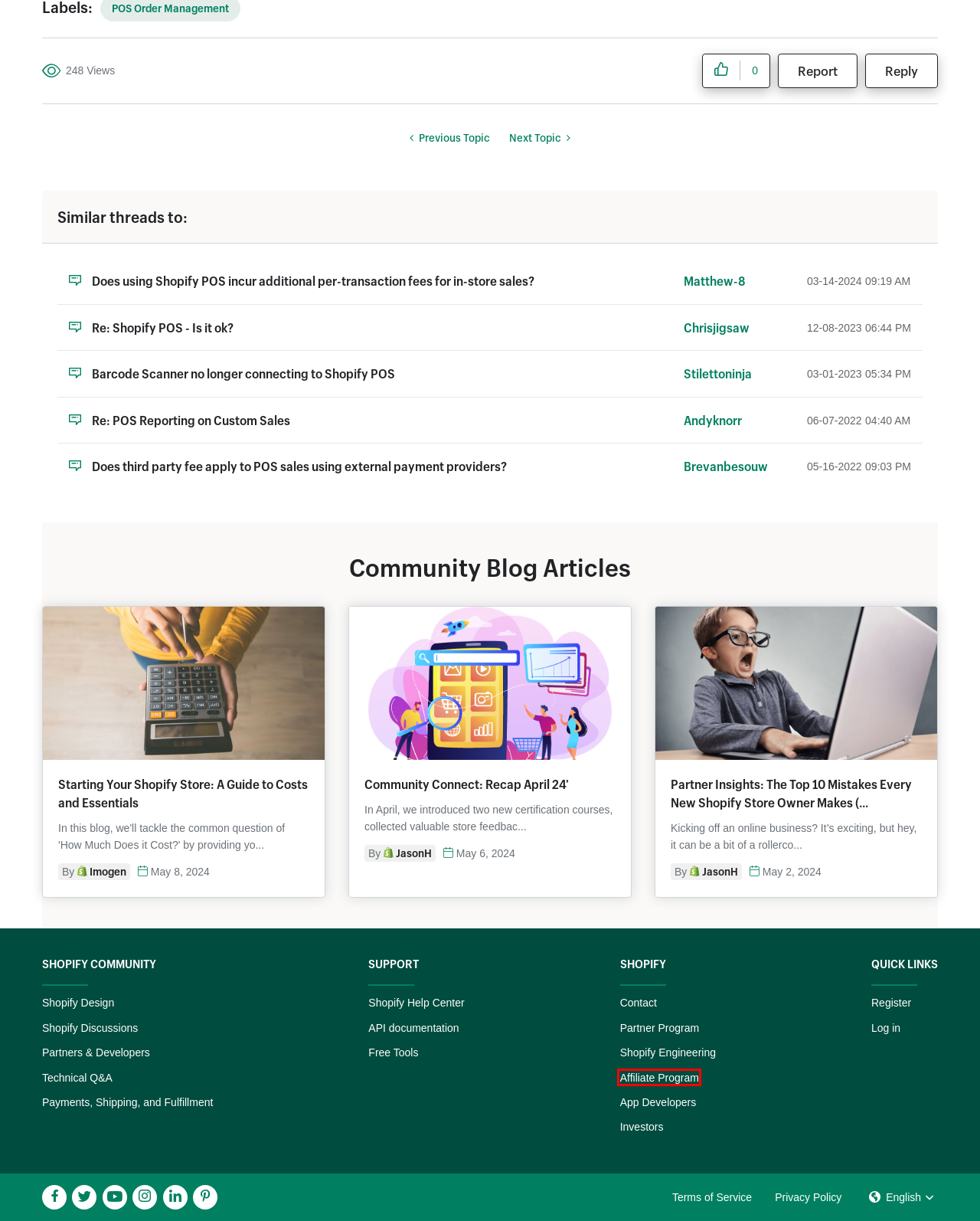Assess the screenshot of a webpage with a red bounding box and determine which webpage description most accurately matches the new page after clicking the element within the red box. Here are the options:
A. Shopify Affiliate Marketing Program | Earn income for your referrals - Shopify USA
B. Shopify Privacy Policy - Shopify USA
C. Contact Us — Shopify
D. Shopify Terms of Service - Shopify USA
E. Shopify Help Center
F. Shopify Engineering
G. Become a Shopify Partner Today - Shopify Partners
H. Shopify Developers Platform—Build. Innovate. Get paid.

A